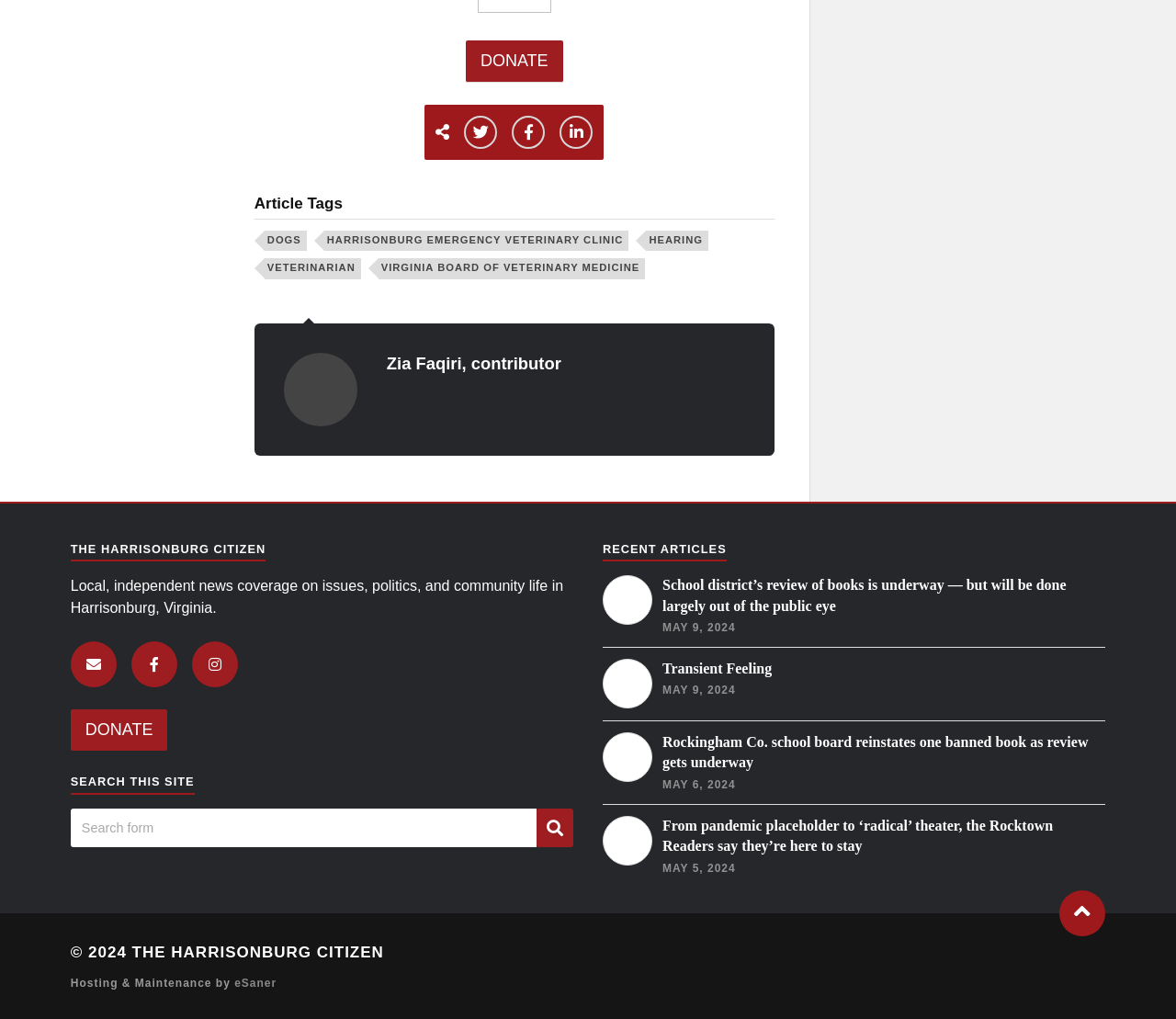Determine the bounding box coordinates for the clickable element required to fulfill the instruction: "Scroll to the top of the page". Provide the coordinates as four float numbers between 0 and 1, i.e., [left, top, right, bottom].

[0.901, 0.873, 0.94, 0.918]